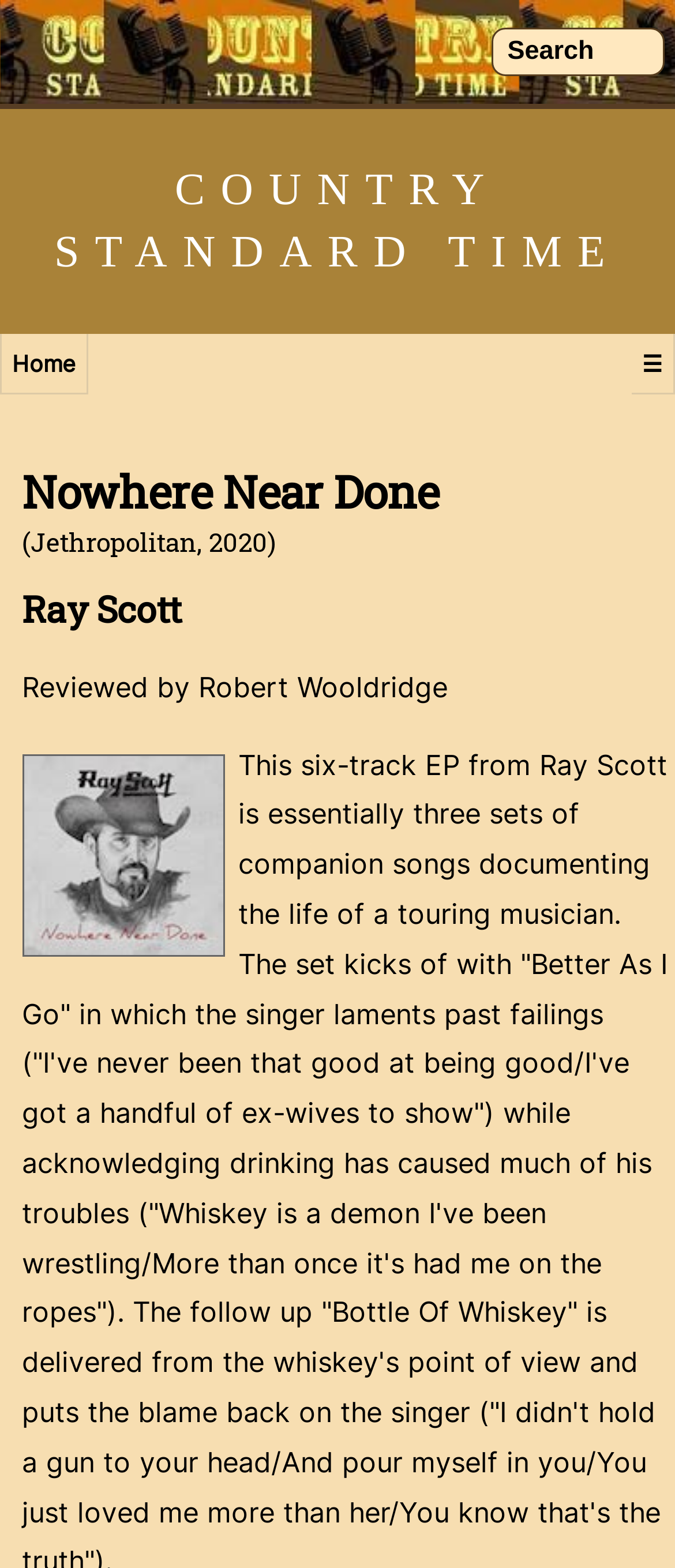Answer the question using only one word or a concise phrase: Is there a search function on the webpage?

Yes